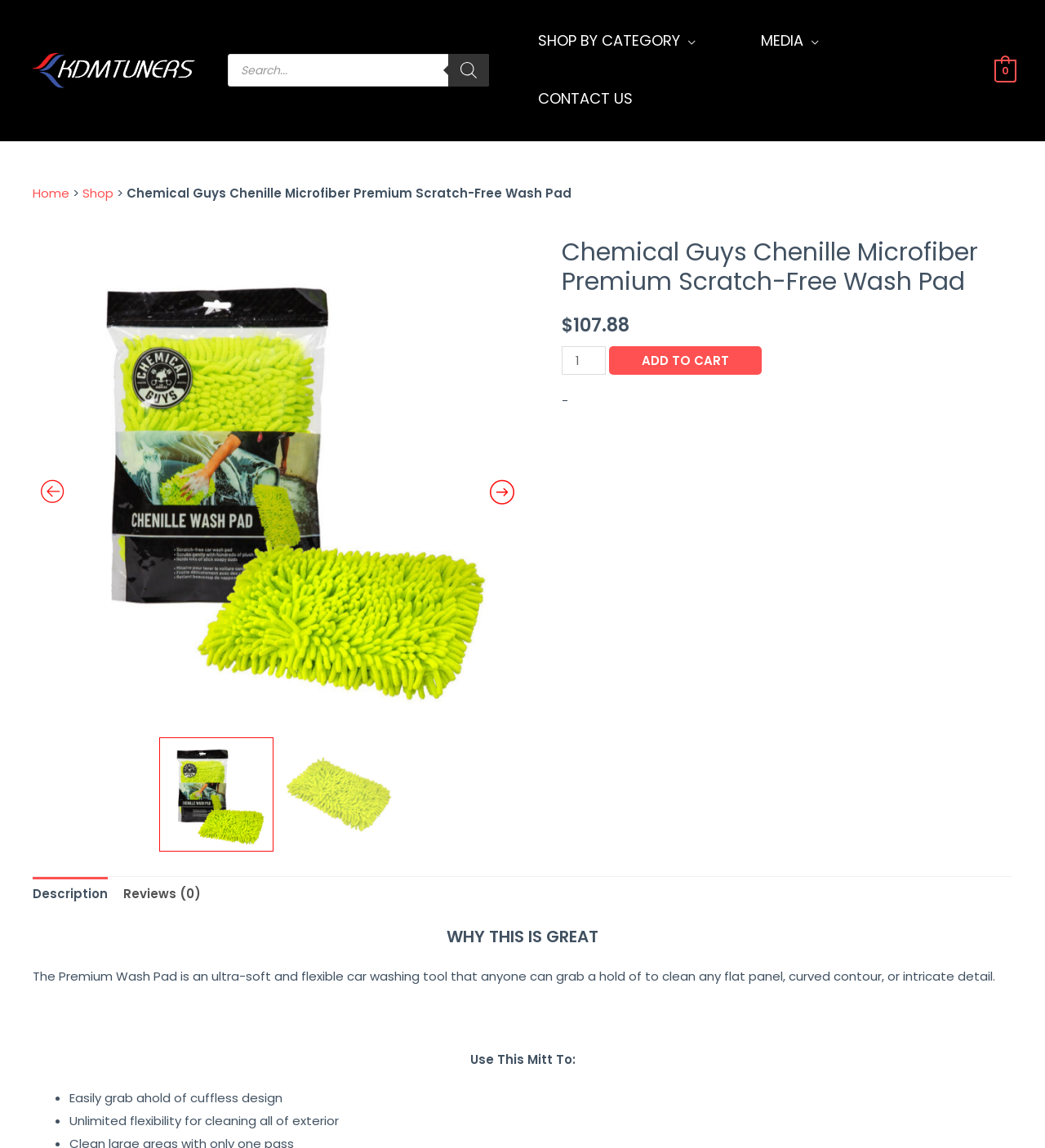Please give a one-word or short phrase response to the following question: 
How many reviews does the wash pad have?

0